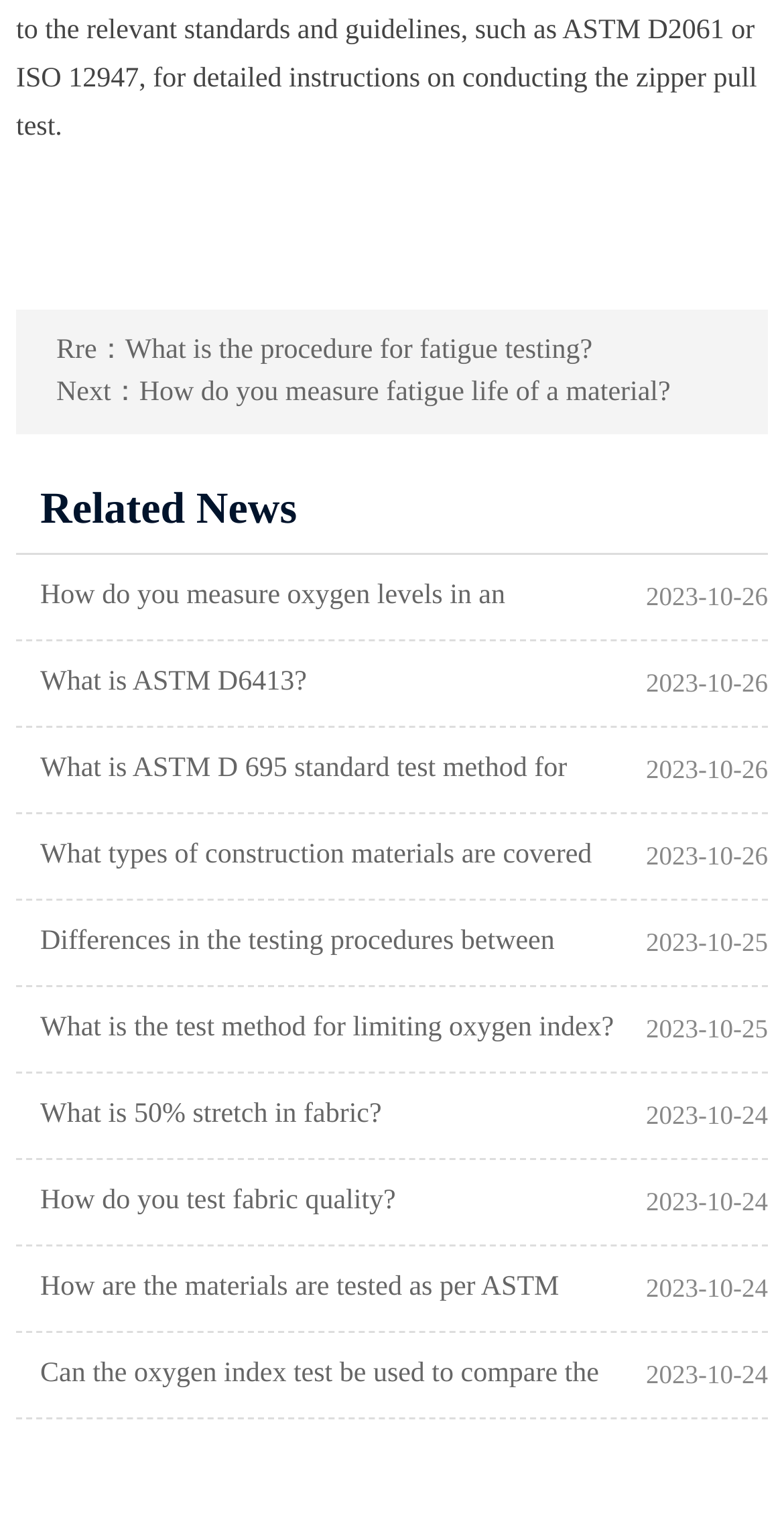What is the topic of the first news article?
Please answer the question with as much detail as possible using the screenshot.

The first link element has the text 'Rre：What is the procedure for fatigue testing?' which suggests that the first news article is related to fatigue testing.